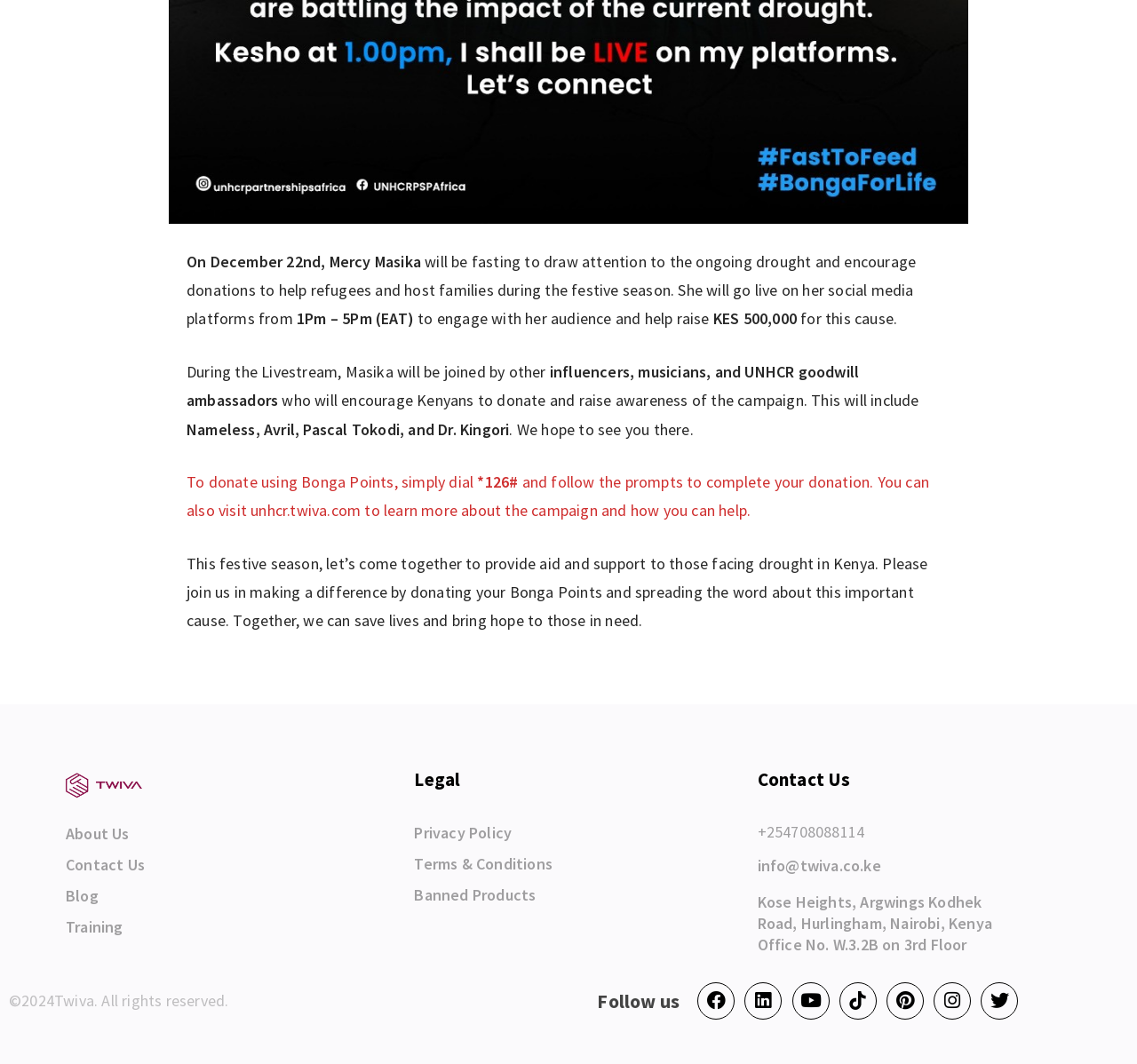Use a single word or phrase to answer the question:
How can one donate using Bonga Points?

Dial *126#